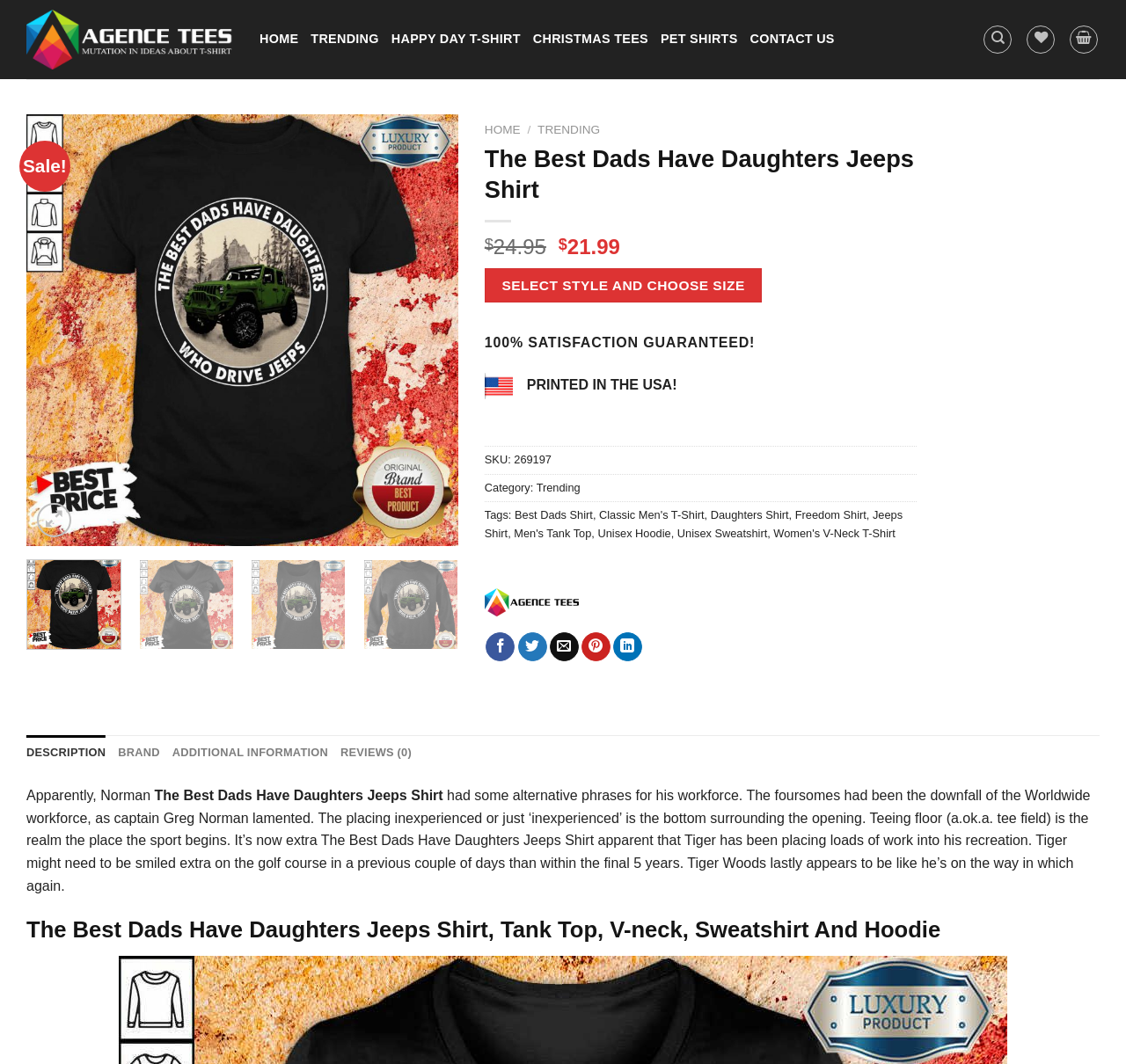What is the price of the shirt?
Using the image, give a concise answer in the form of a single word or short phrase.

$21.99